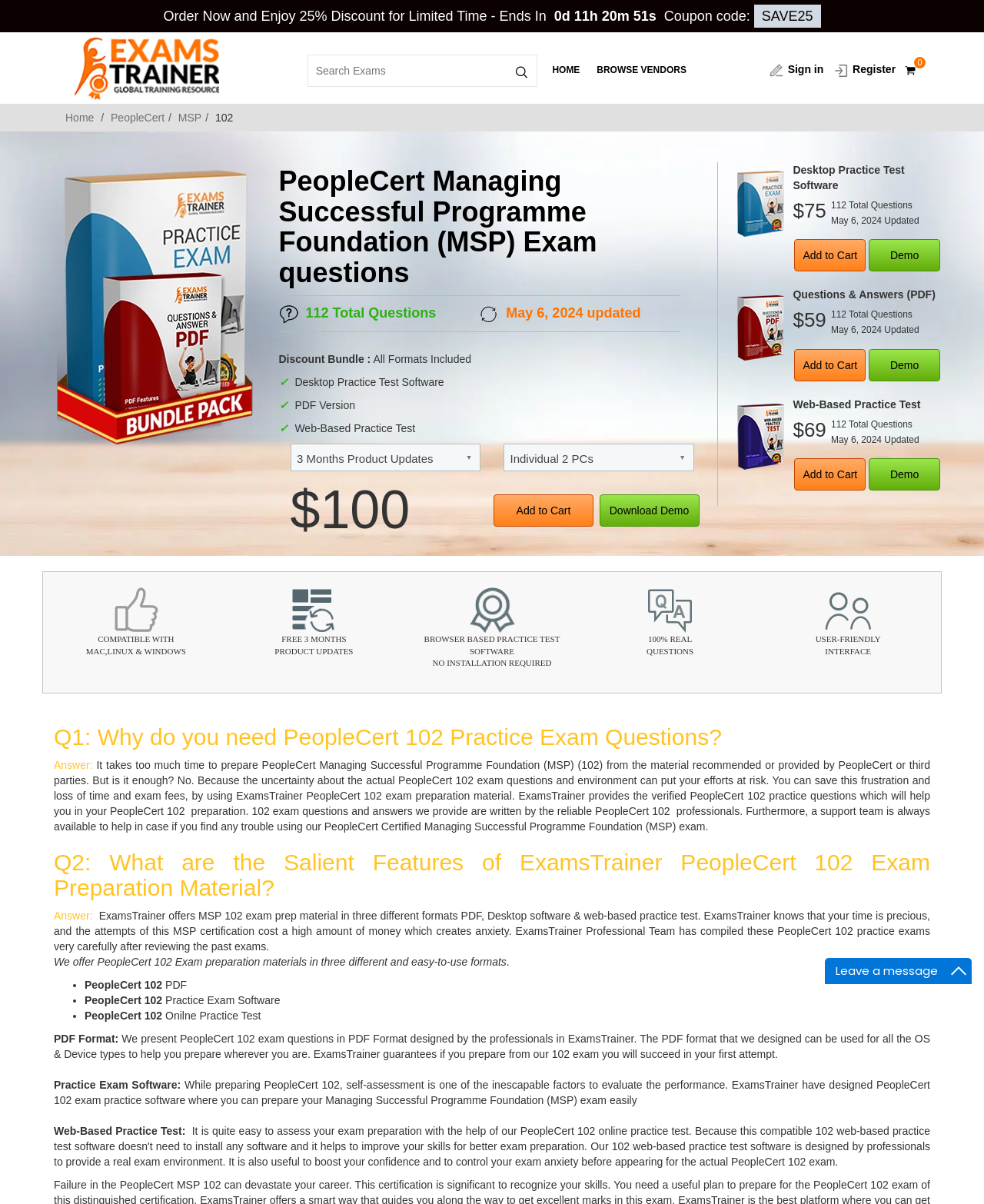What are the three formats of the exam preparation material?
Using the details shown in the screenshot, provide a comprehensive answer to the question.

The three formats of the exam preparation material can be found in the section that says 'We offer PeopleCert 102 Exam preparation materials in three different and easy-to-use formats', which lists them as PDF, Desktop software, and Web-based practice test.